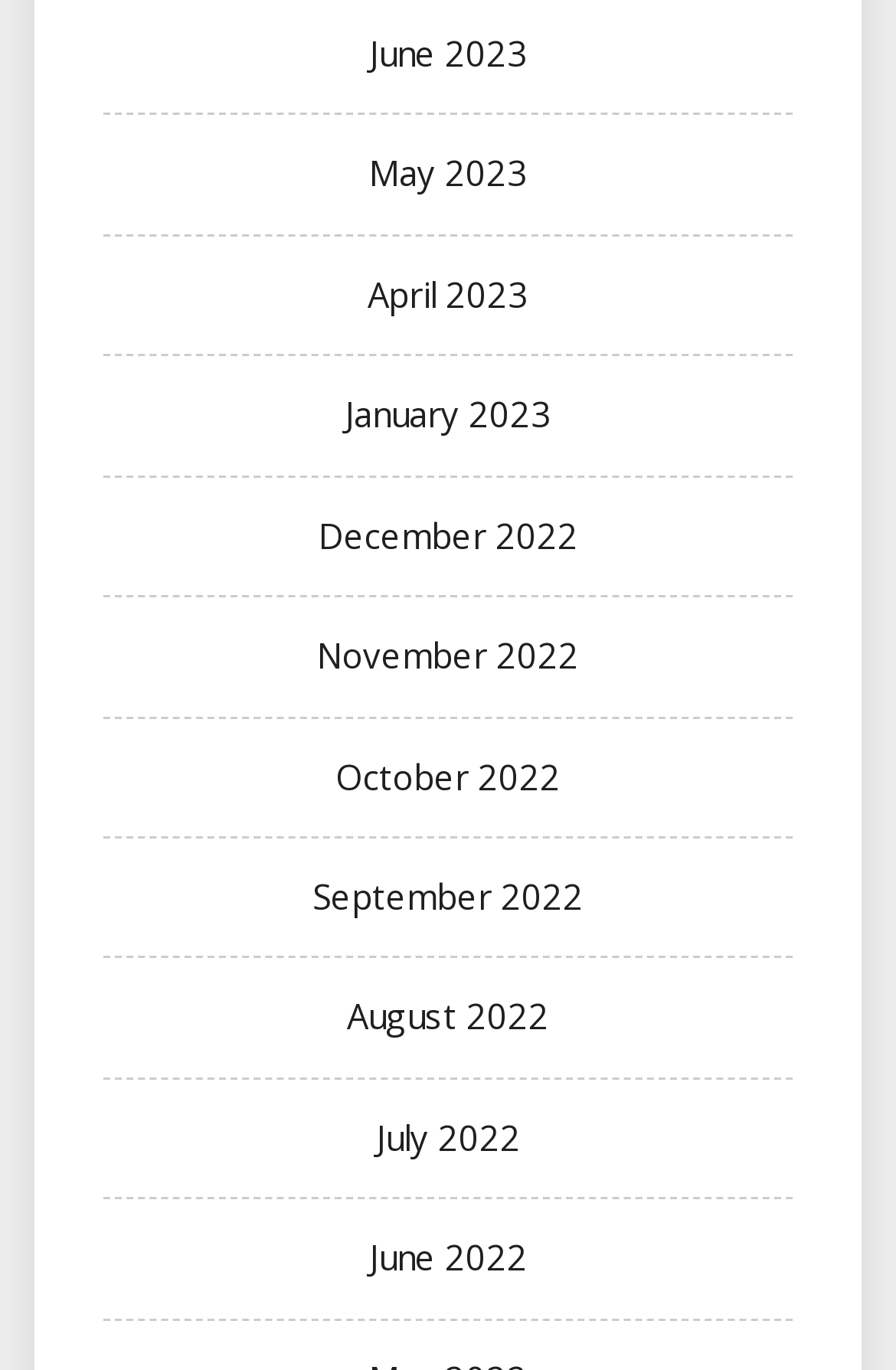Based on the element description: "Tips and Tricks", identify the bounding box coordinates for this UI element. The coordinates must be four float numbers between 0 and 1, listed as [left, top, right, bottom].

None